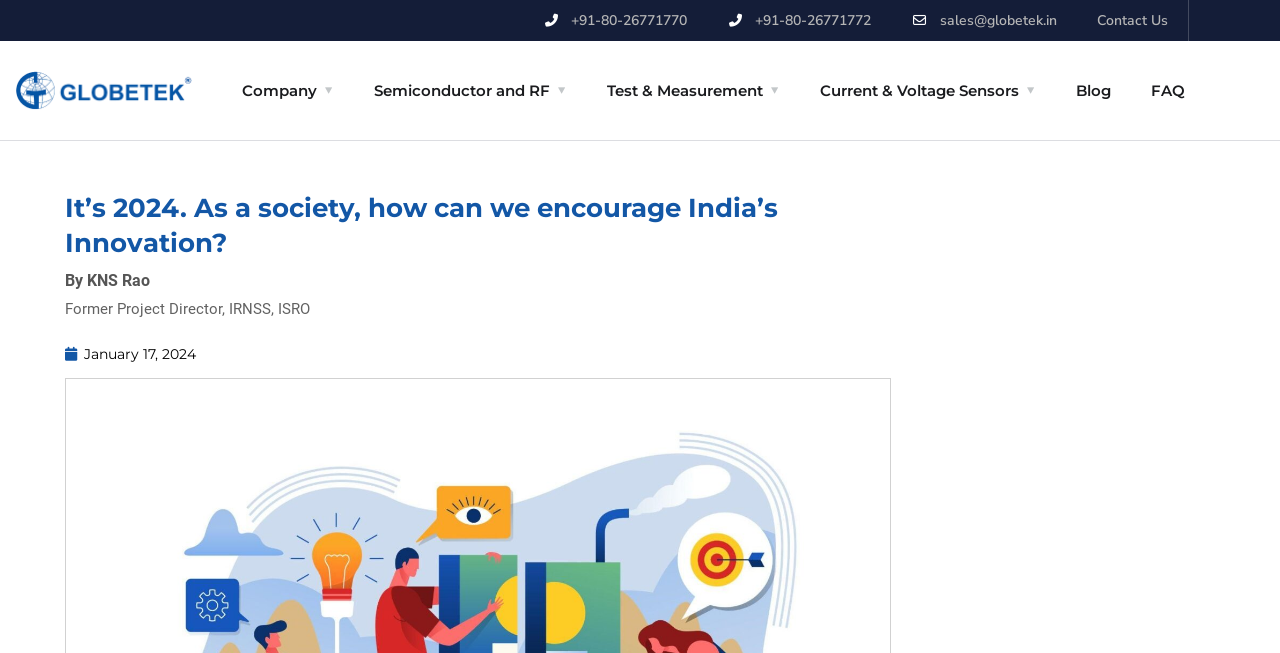What is the date of the article?
Please provide a single word or phrase as your answer based on the image.

January 17, 2024